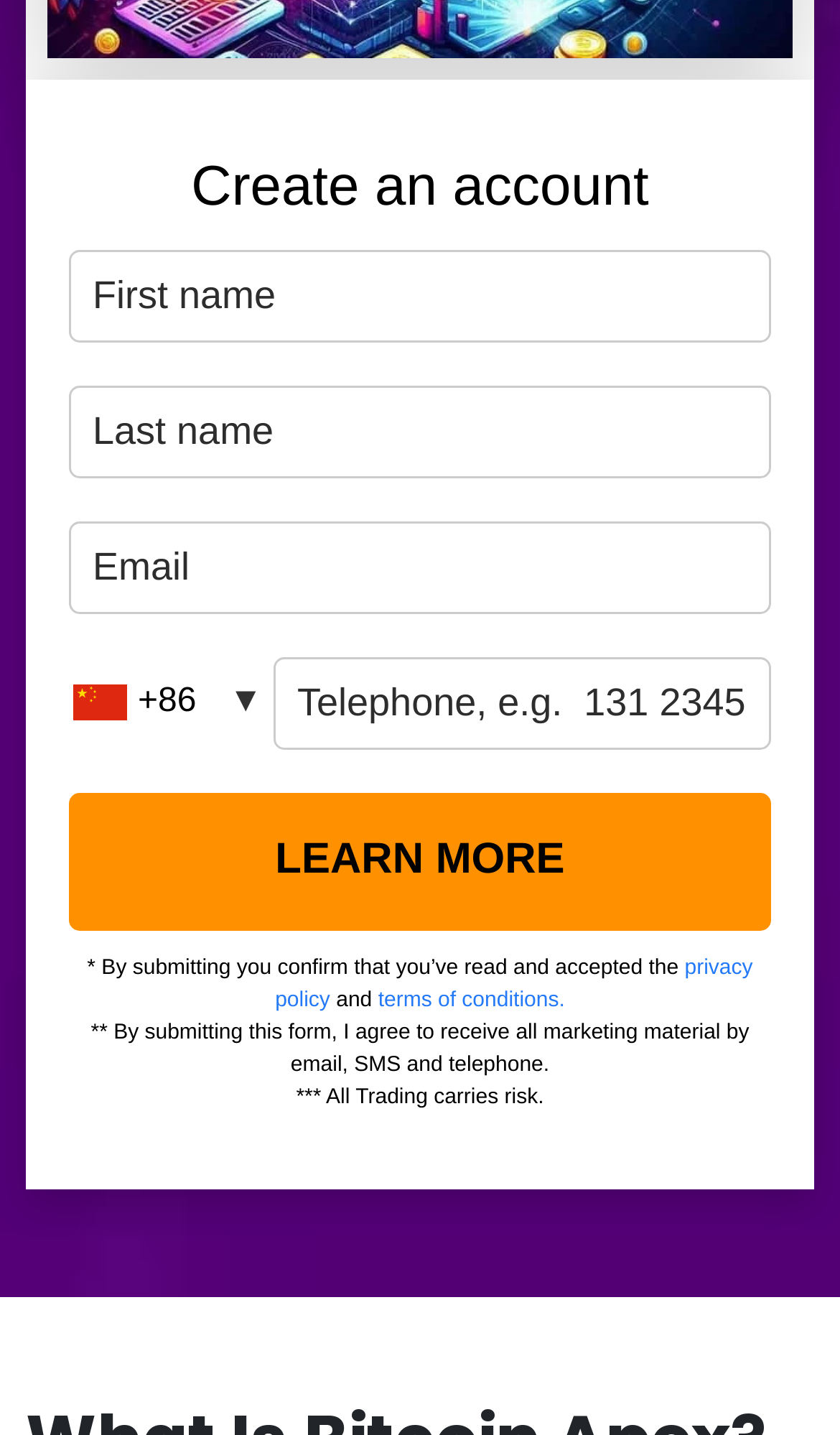Provide the bounding box coordinates of the HTML element described by the text: "placeholder="Telephone, e.g. 131 2345 6789"".

[0.326, 0.458, 0.918, 0.522]